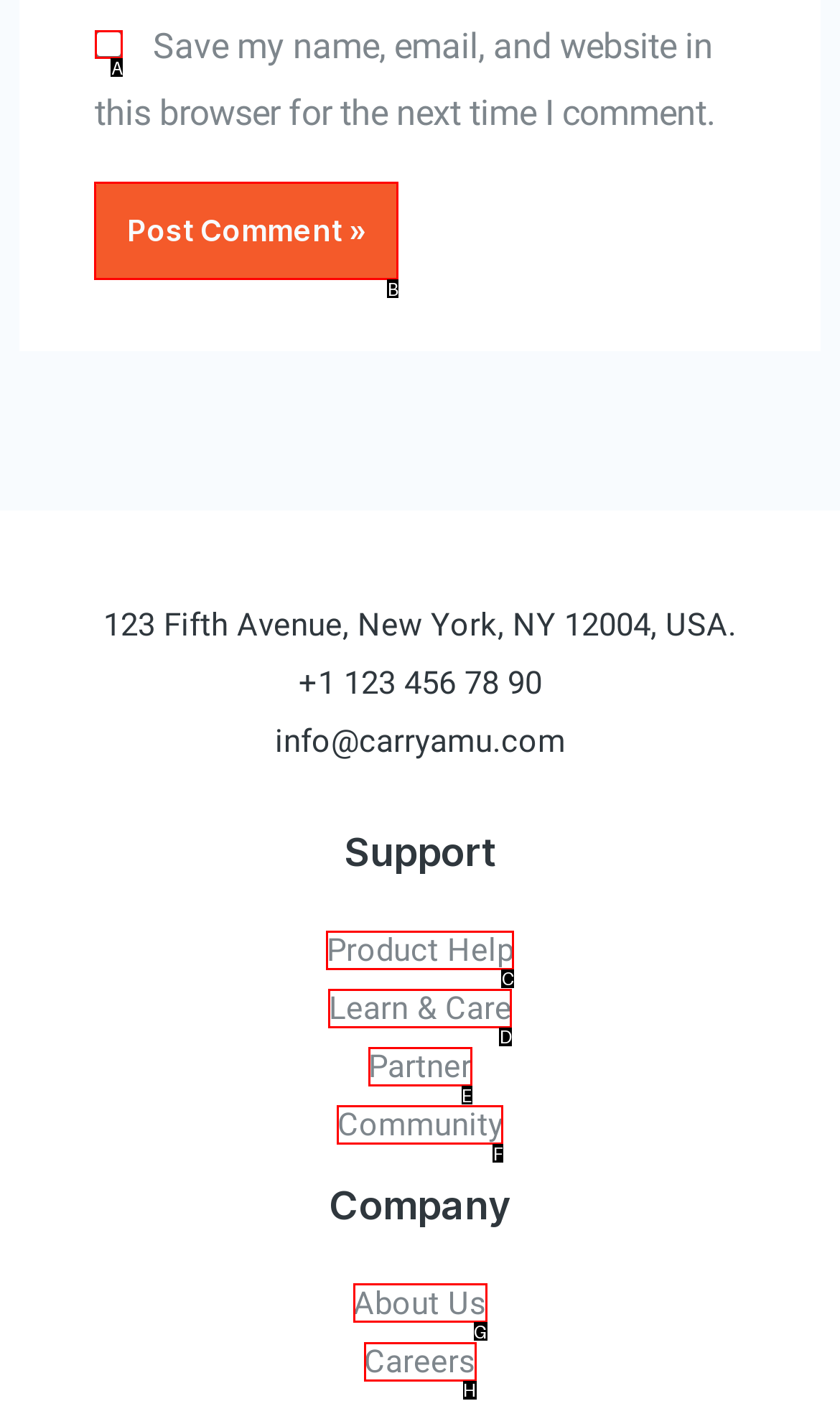Tell me which letter I should select to achieve the following goal: Check the save comment checkbox
Answer with the corresponding letter from the provided options directly.

A